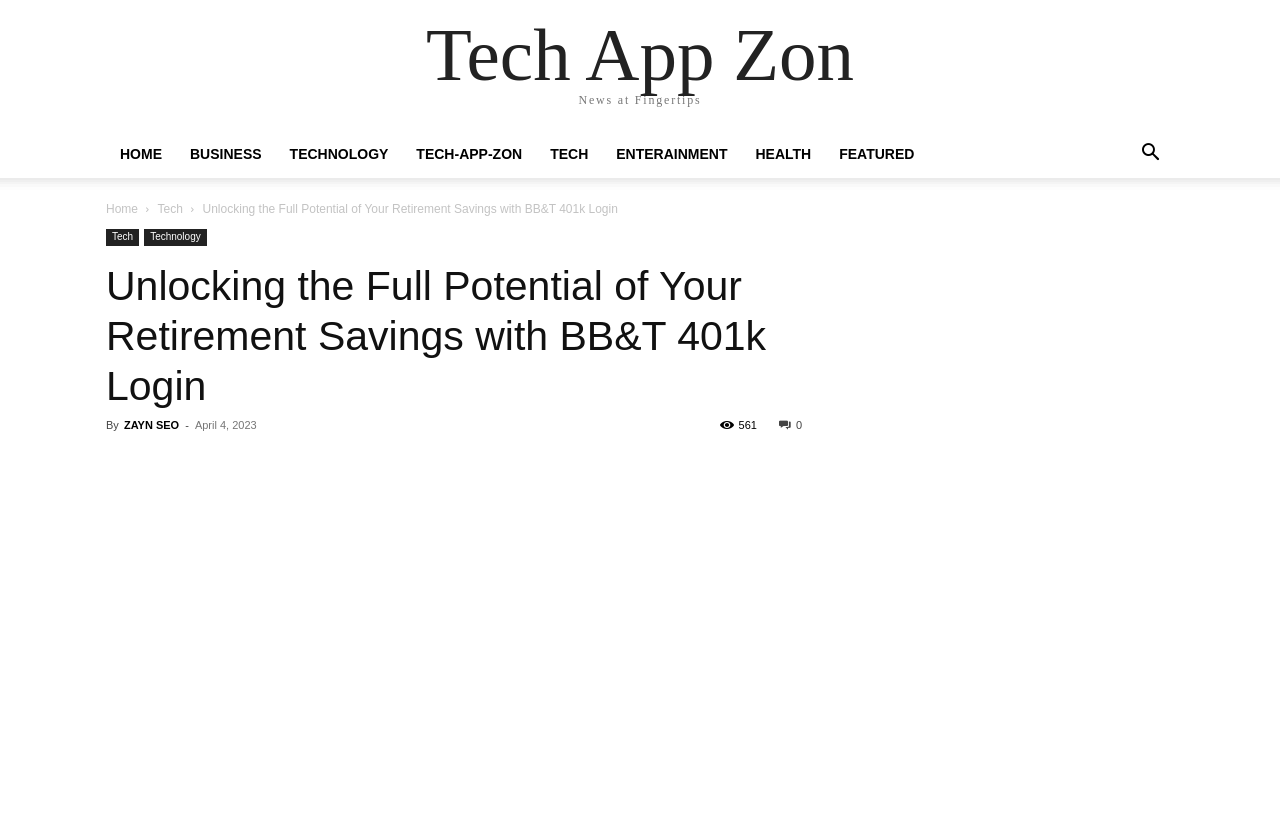Answer the question below using just one word or a short phrase: 
What is the category of the article?

Technology